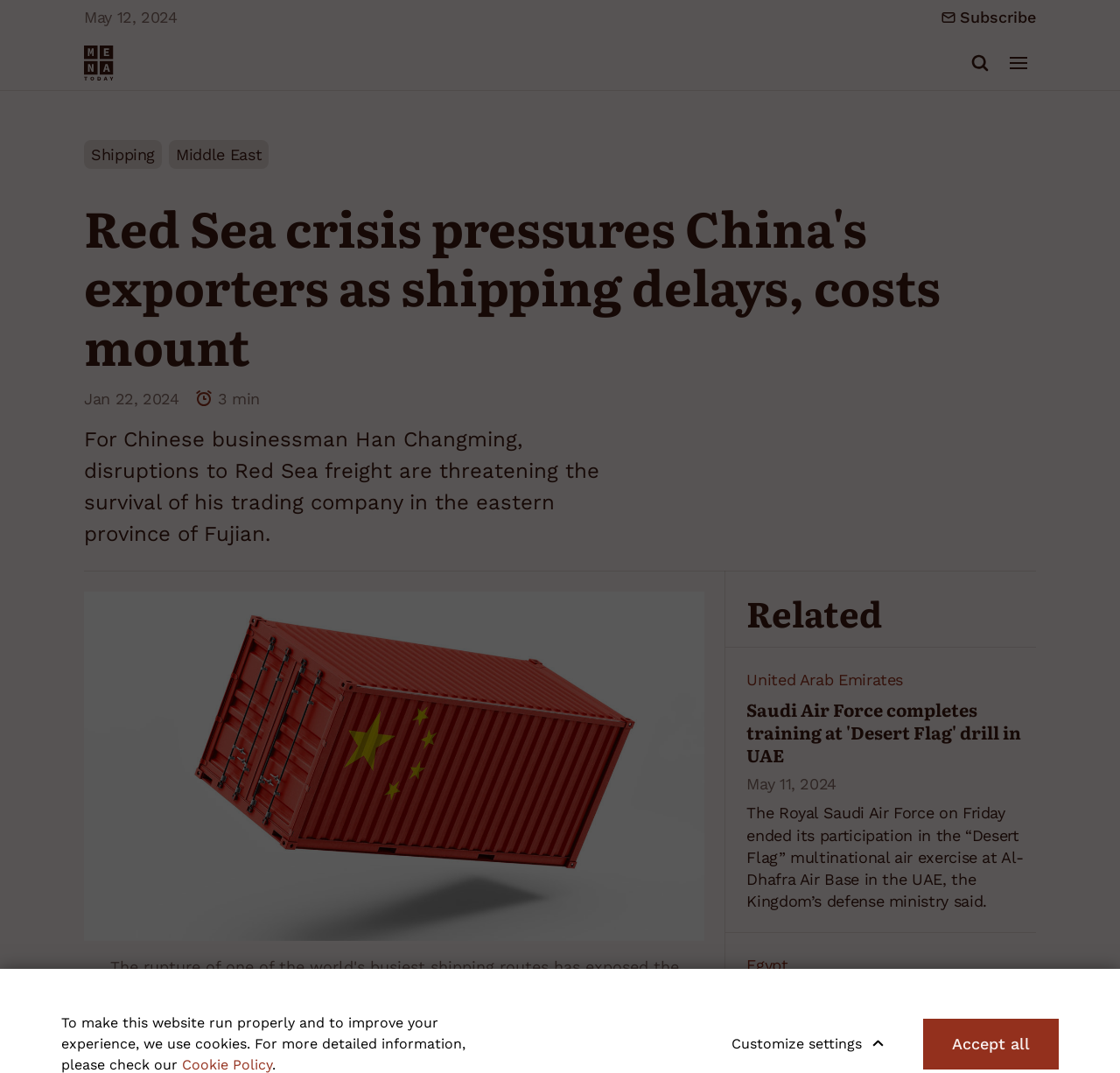Locate the bounding box coordinates of the segment that needs to be clicked to meet this instruction: "Sort messages by date".

None